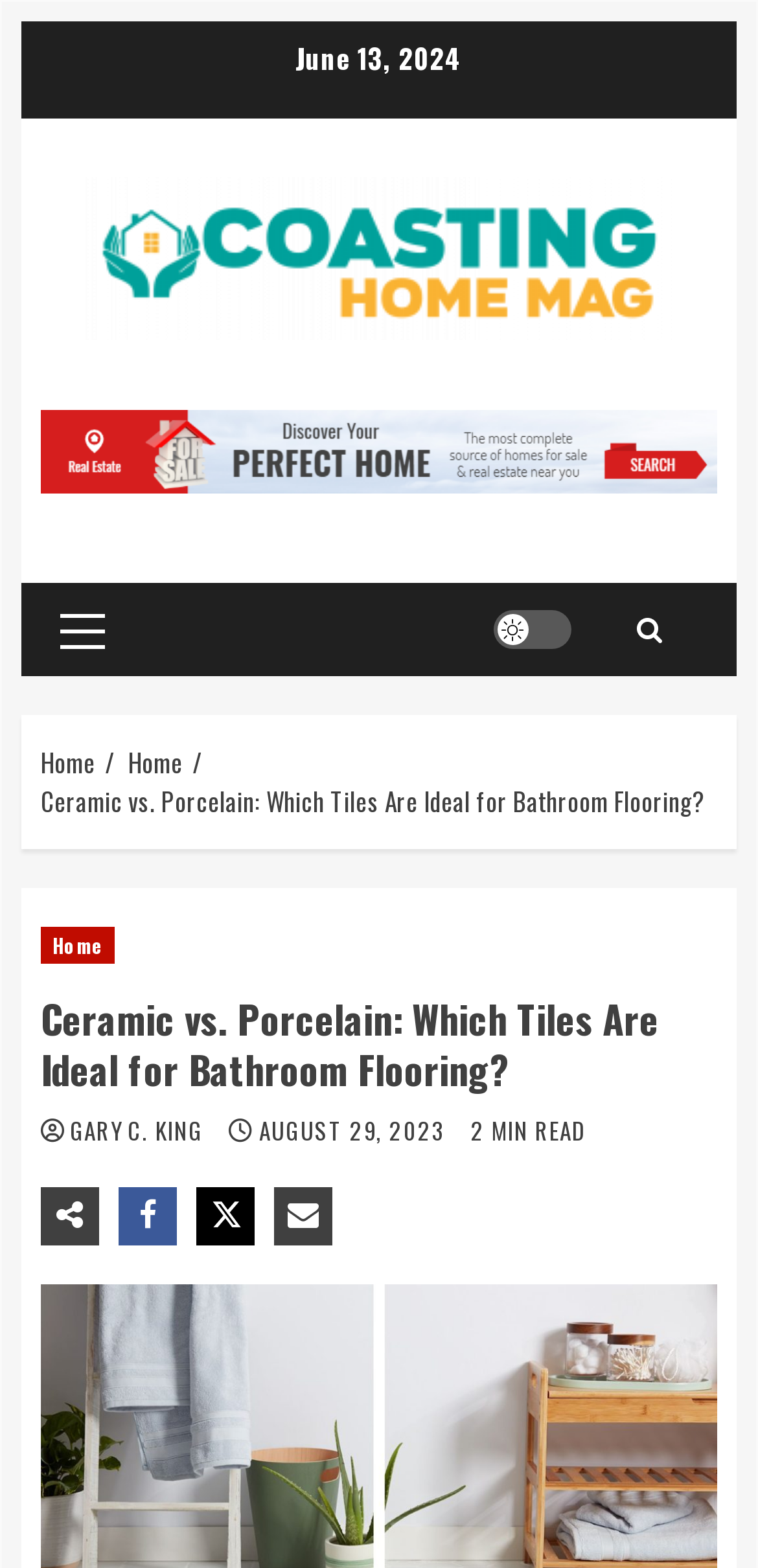Locate and generate the text content of the webpage's heading.

Ceramic vs. Porcelain: Which Tiles Are Ideal for Bathroom Flooring?